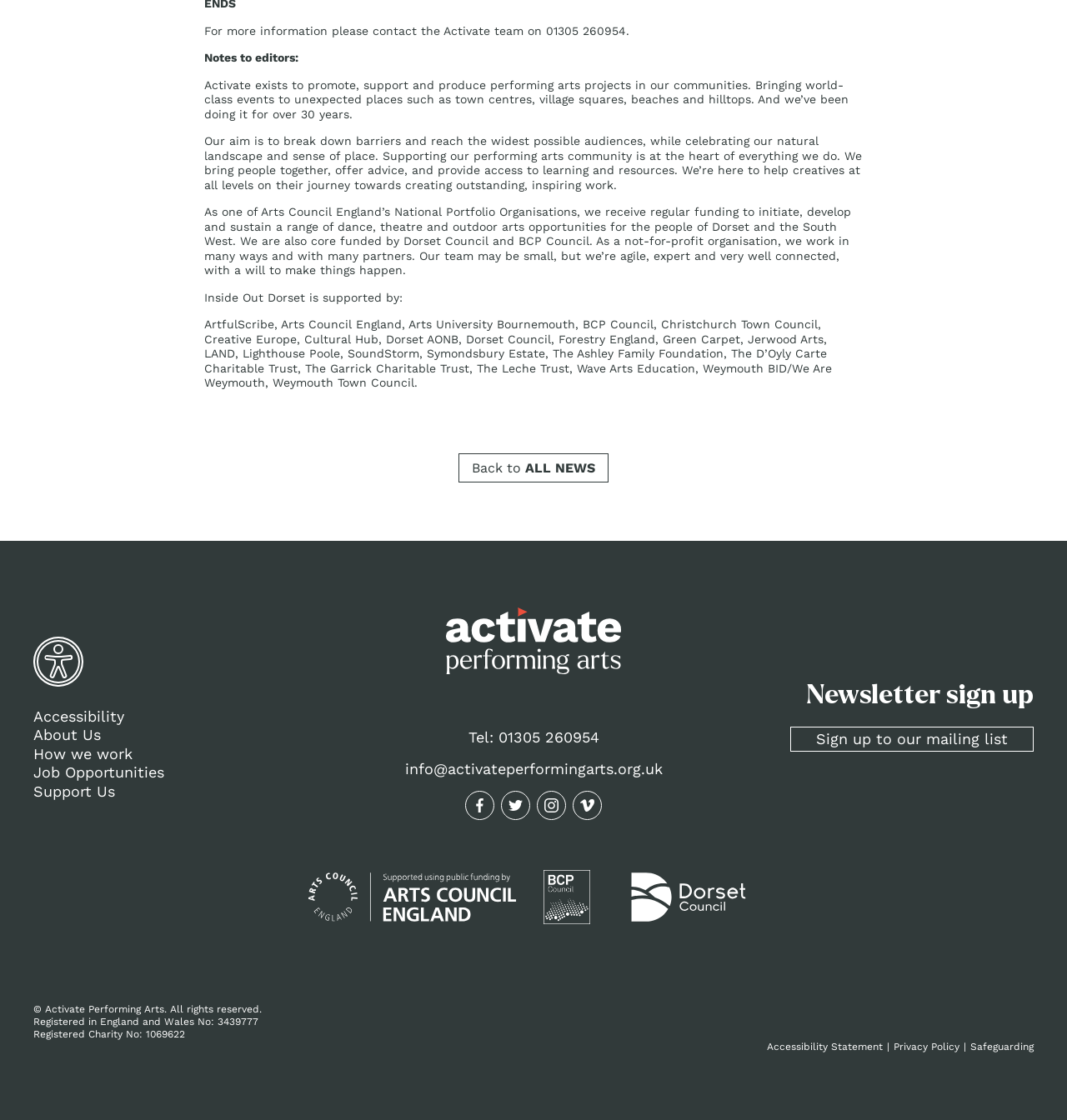Pinpoint the bounding box coordinates of the element to be clicked to execute the instruction: "Follow Activate on Facebook".

[0.436, 0.706, 0.463, 0.732]